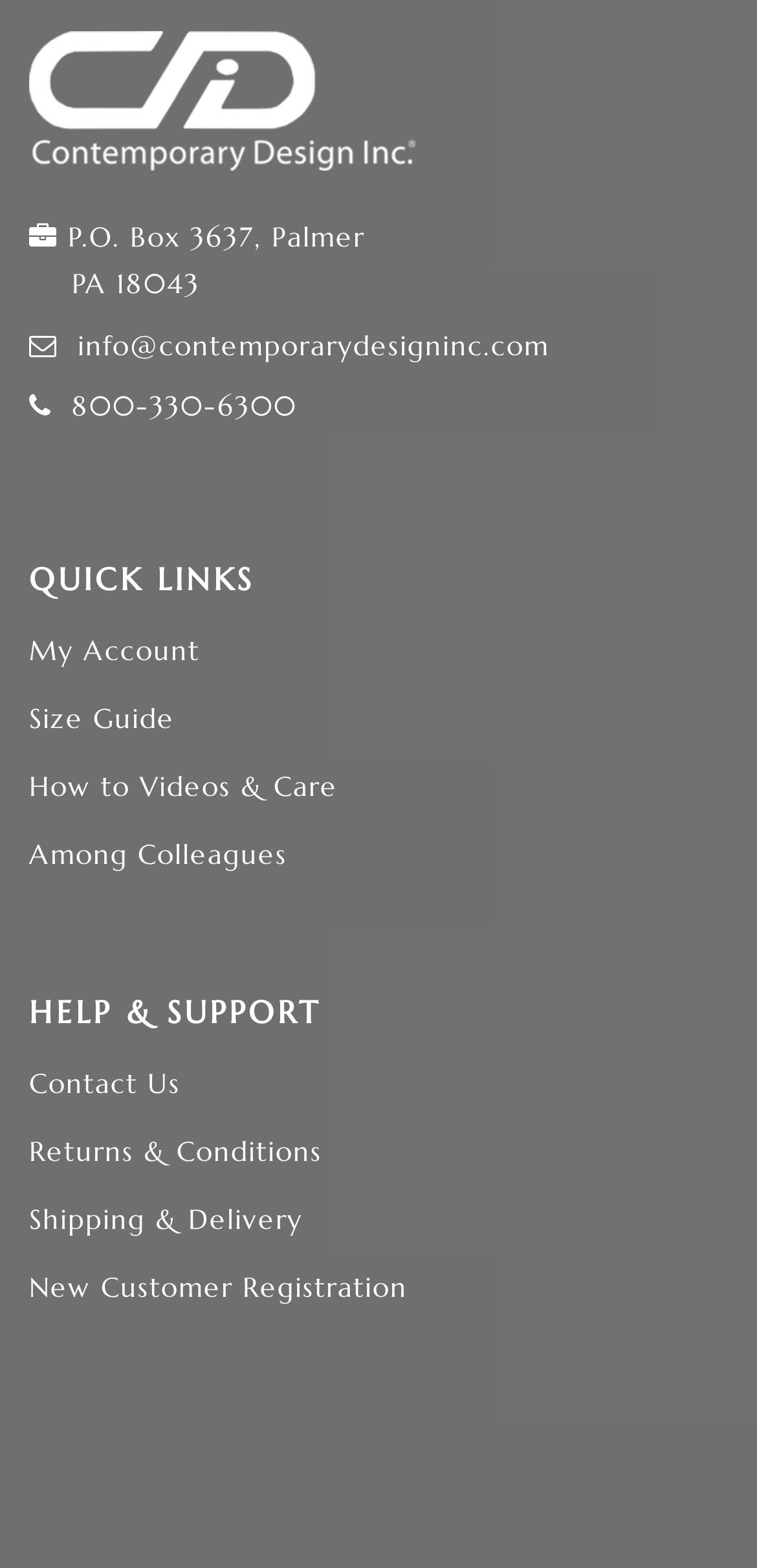What is the company's email address?
Give a single word or phrase answer based on the content of the image.

info@contemporarydesigninc.com